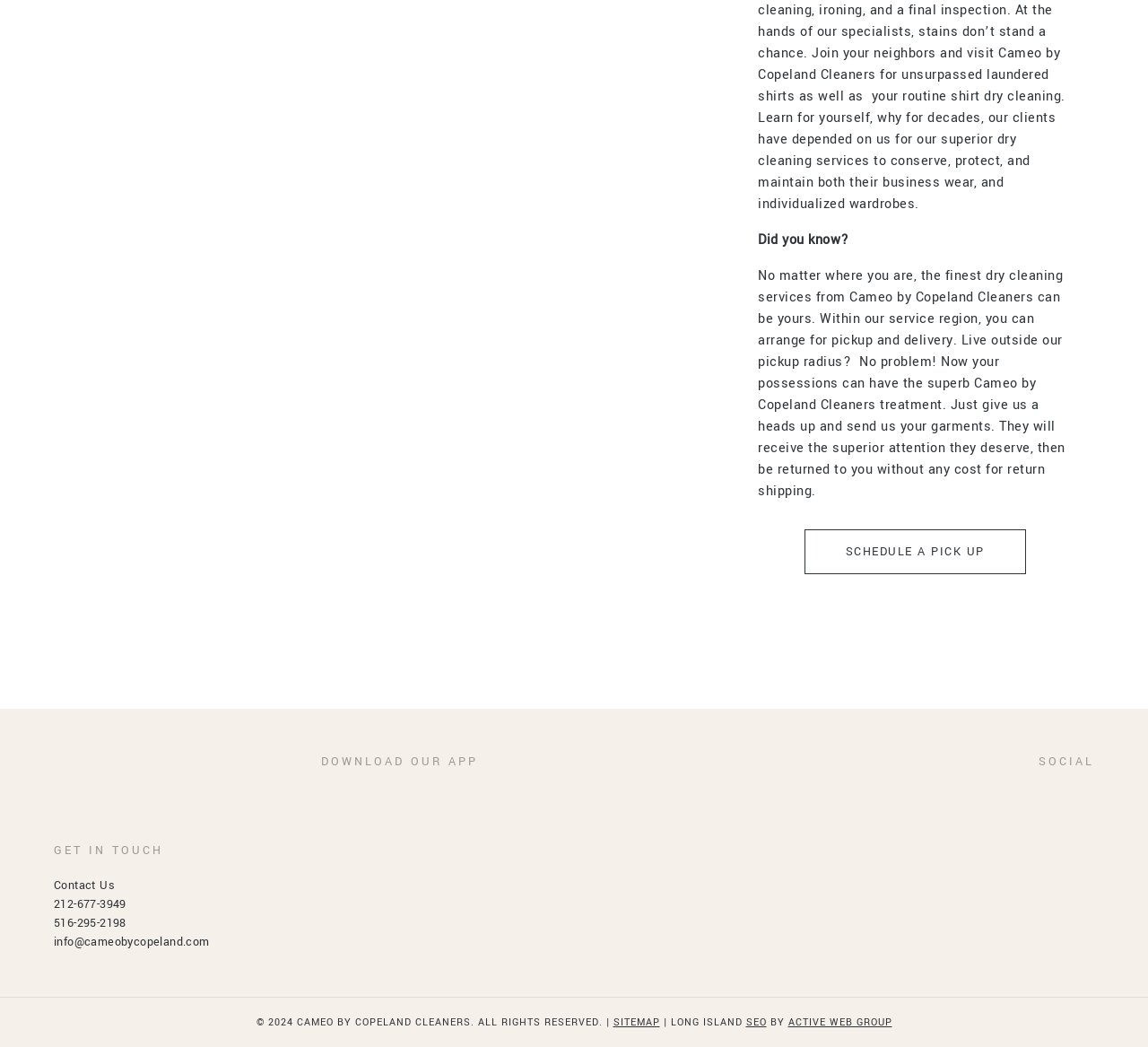Provide the bounding box coordinates for the area that should be clicked to complete the instruction: "View sitemap".

[0.534, 0.97, 0.575, 0.983]